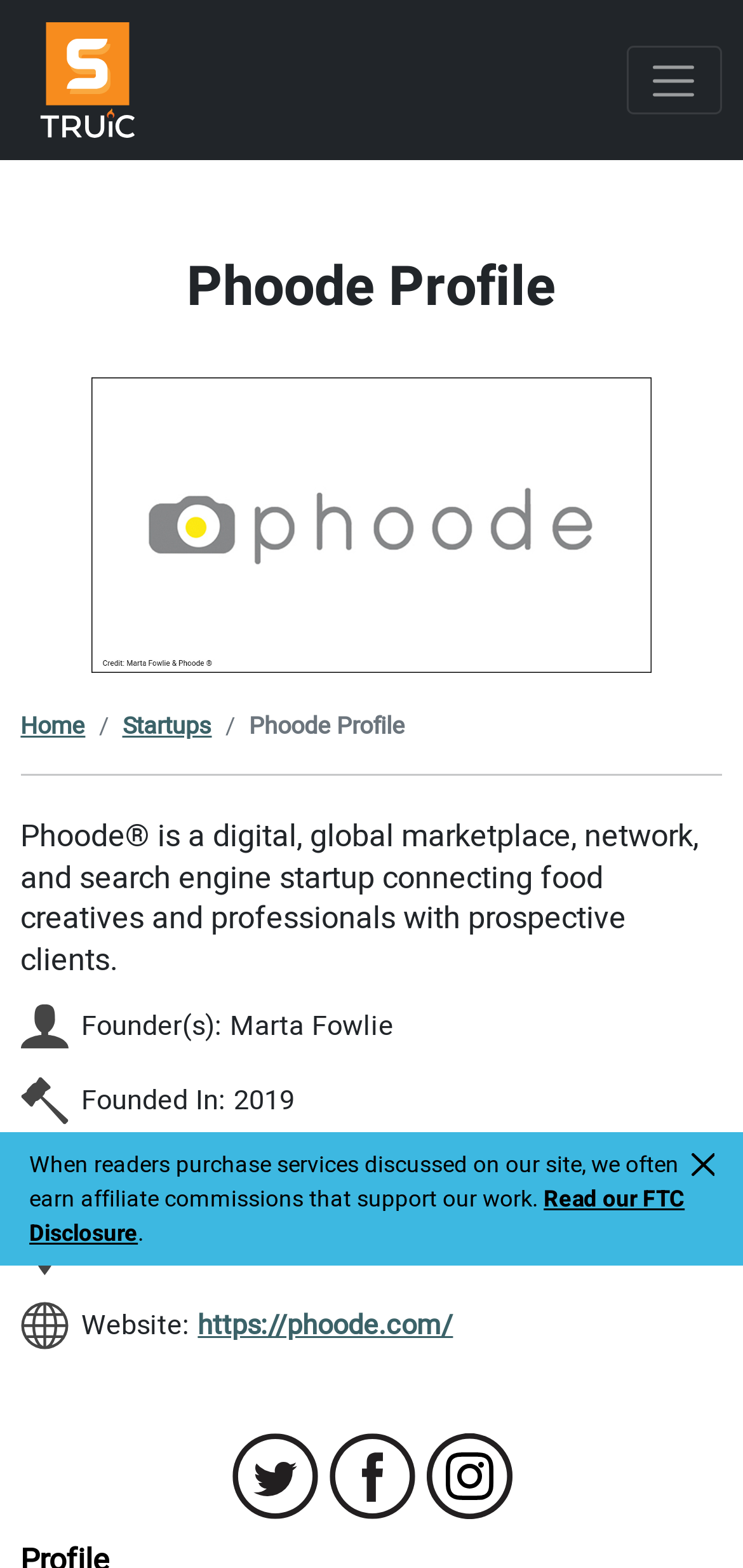Pinpoint the bounding box coordinates of the element that must be clicked to accomplish the following instruction: "learn about the company". The coordinates should be in the format of four float numbers between 0 and 1, i.e., [left, top, right, bottom].

None